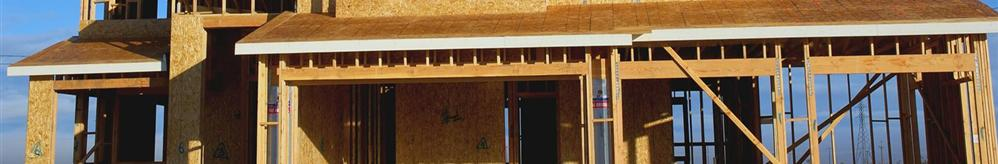Give an in-depth summary of the scene depicted in the image.

The image showcases a construction site featuring a partially built residential structure. The focus is on the wooden framework of the building, highlighting the open windows and the roof's underlayment. The walls are composed of oriented strand board (OSB), demonstrating the early stages of construction. Clear blue skies serve as a backdrop, emphasizing the project's progress and setting a positive tone for the development. This visual represents the craftsmanship and dedication of Waterstone Construction & Development, Inc., a full-service construction company known for its commitment to quality in both residential and commercial renovations since 2005.